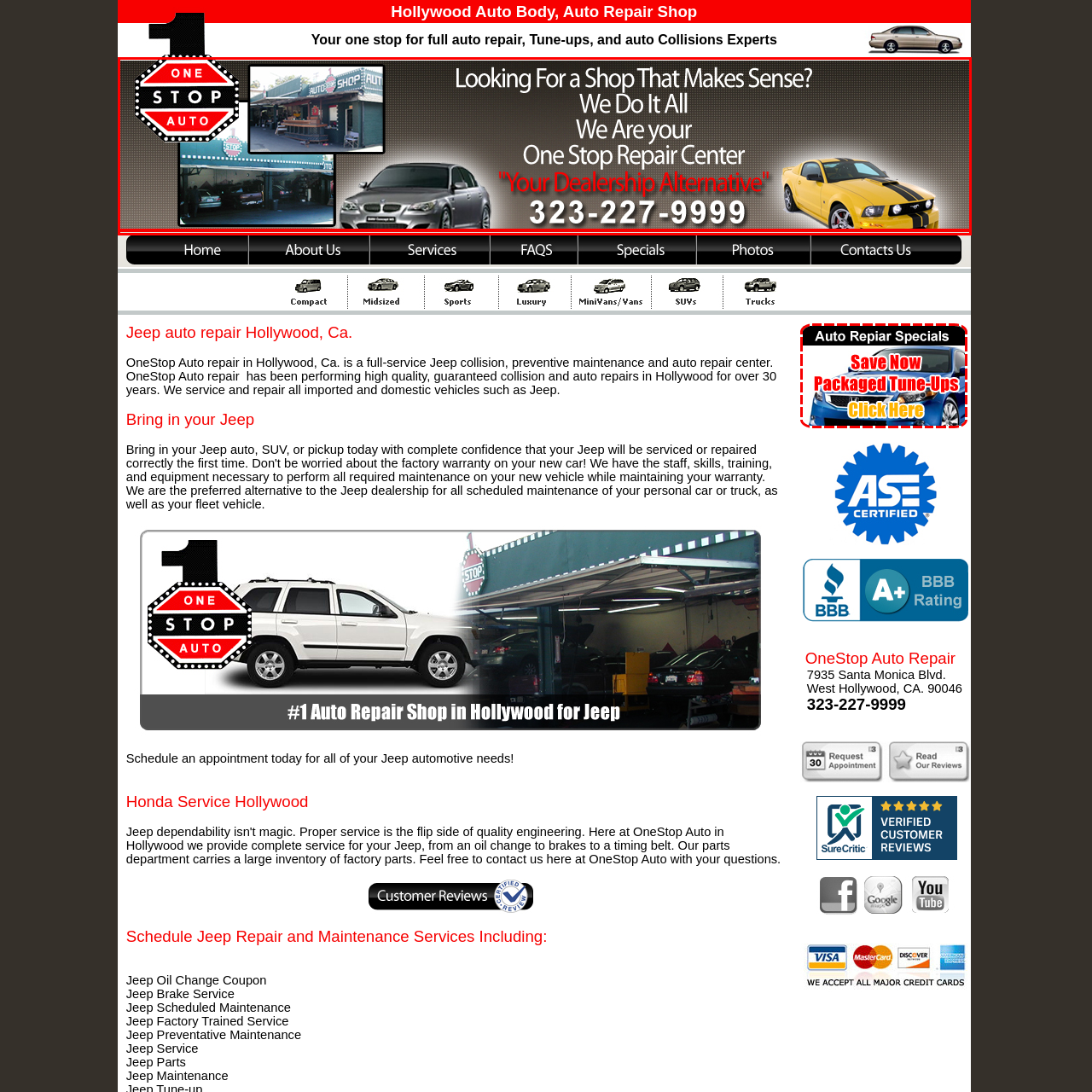What is the location of One Stop Auto?
Look at the image within the red bounding box and respond with a single word or phrase.

Hollywood, California